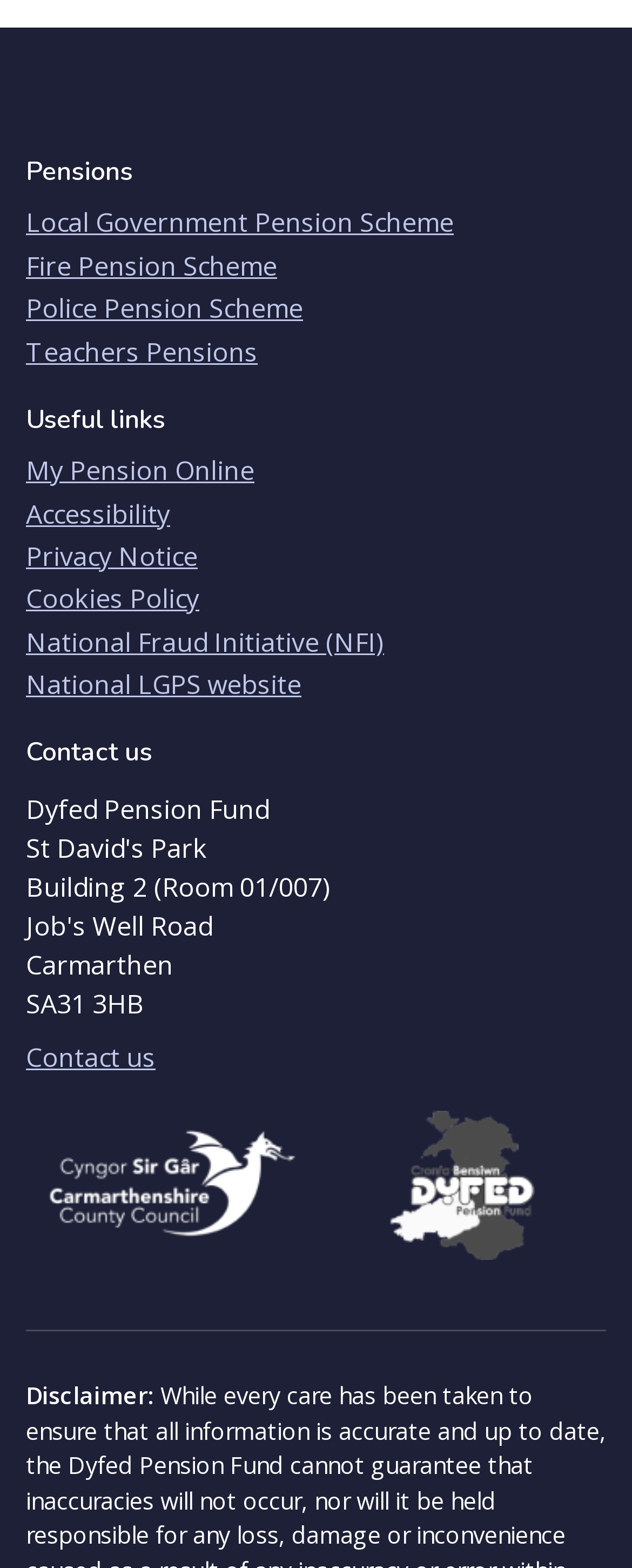Respond with a single word or short phrase to the following question: 
How many links are under the 'Useful links' heading?

5